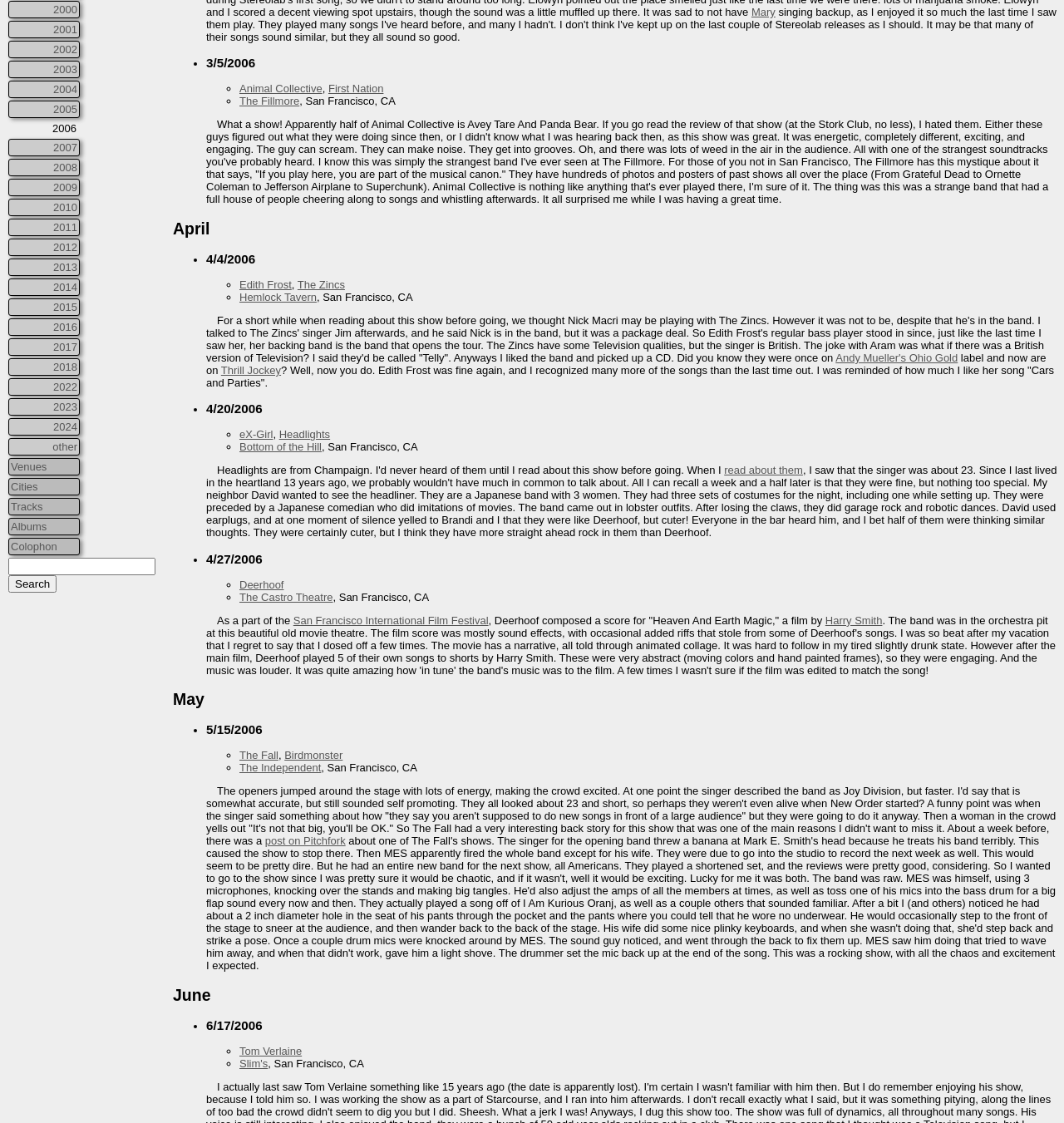Please find the bounding box coordinates (top-left x, top-left y, bottom-right x, bottom-right y) in the screenshot for the UI element described as follows: post on Pitchfork

[0.249, 0.743, 0.325, 0.755]